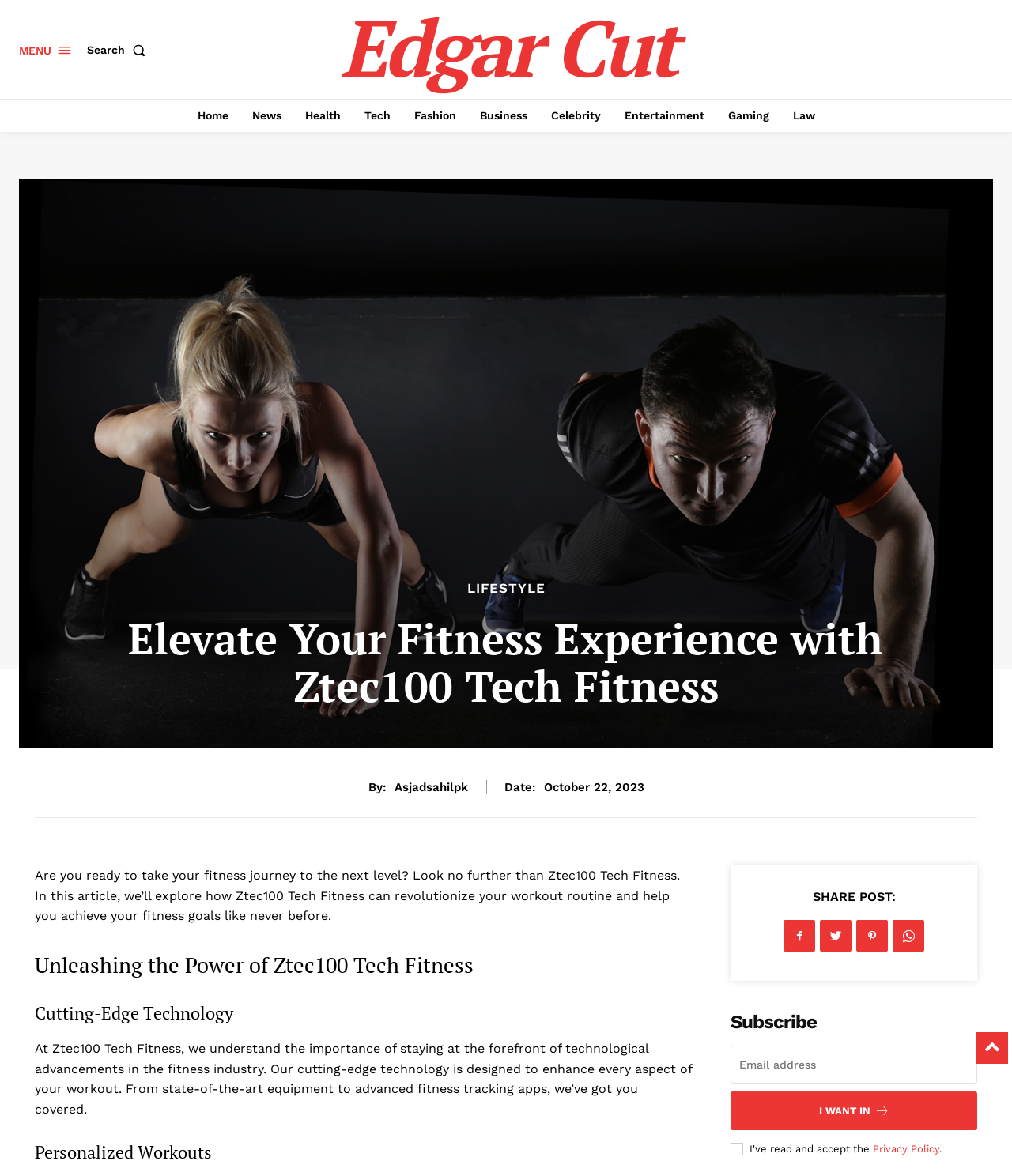Identify the bounding box for the described UI element. Provide the coordinates in (top-left x, top-left y, bottom-right x, bottom-right y) format with values ranging from 0 to 1: I want in

[0.722, 0.928, 0.966, 0.961]